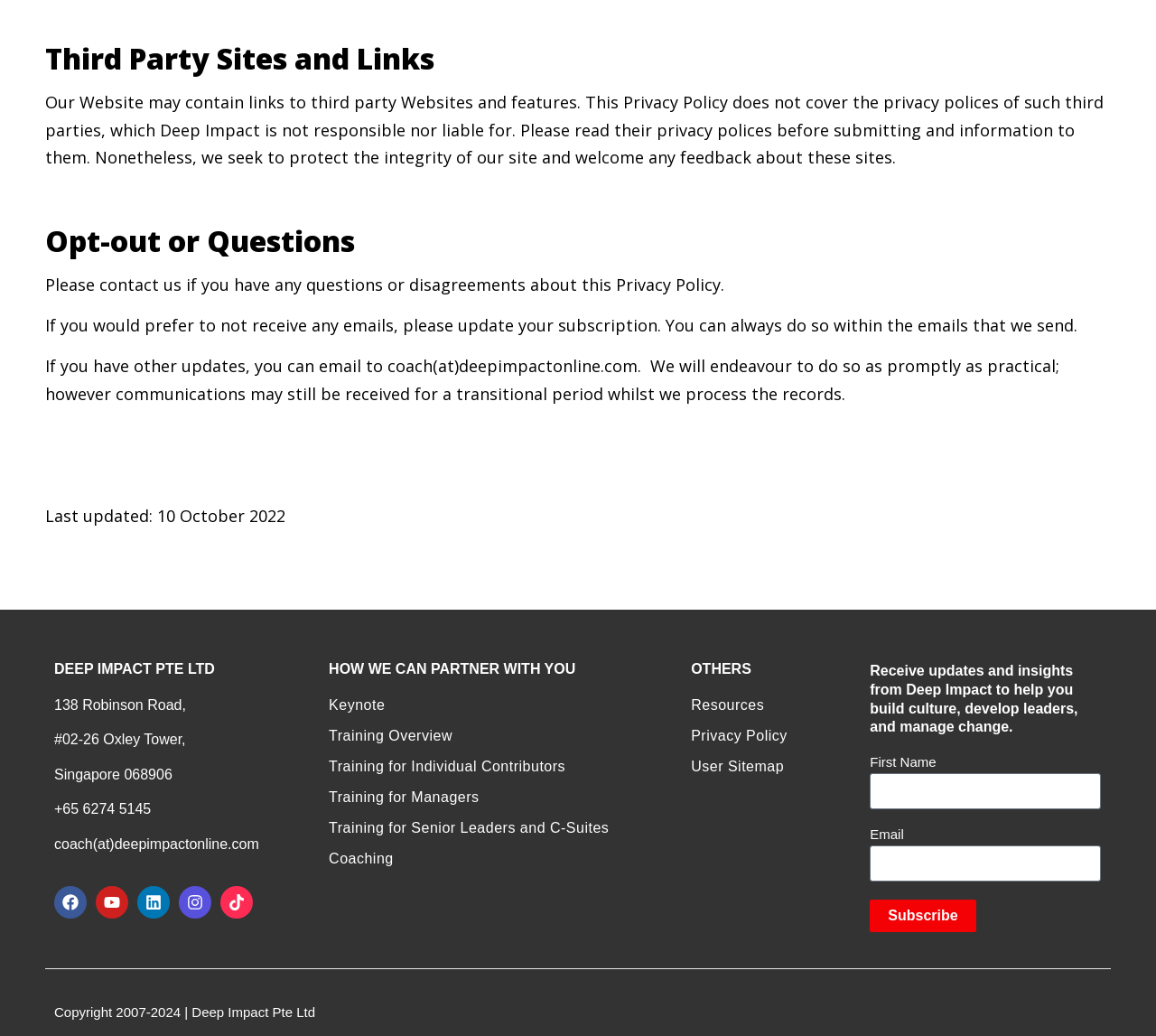Find and provide the bounding box coordinates for the UI element described here: "Material and Daily Blessings". The coordinates should be given as four float numbers between 0 and 1: [left, top, right, bottom].

None